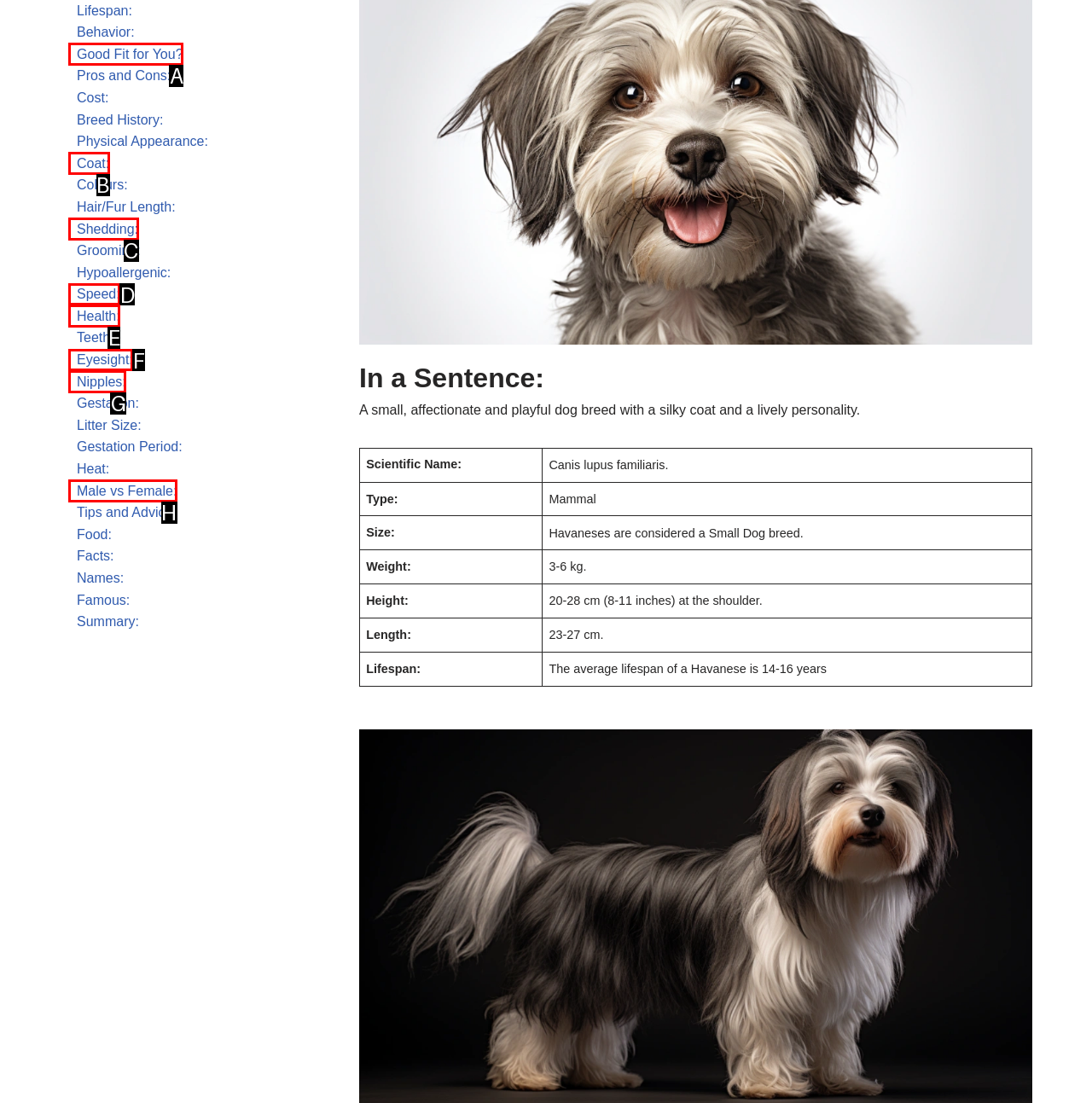Look at the description: Male vs Female:
Determine the letter of the matching UI element from the given choices.

H